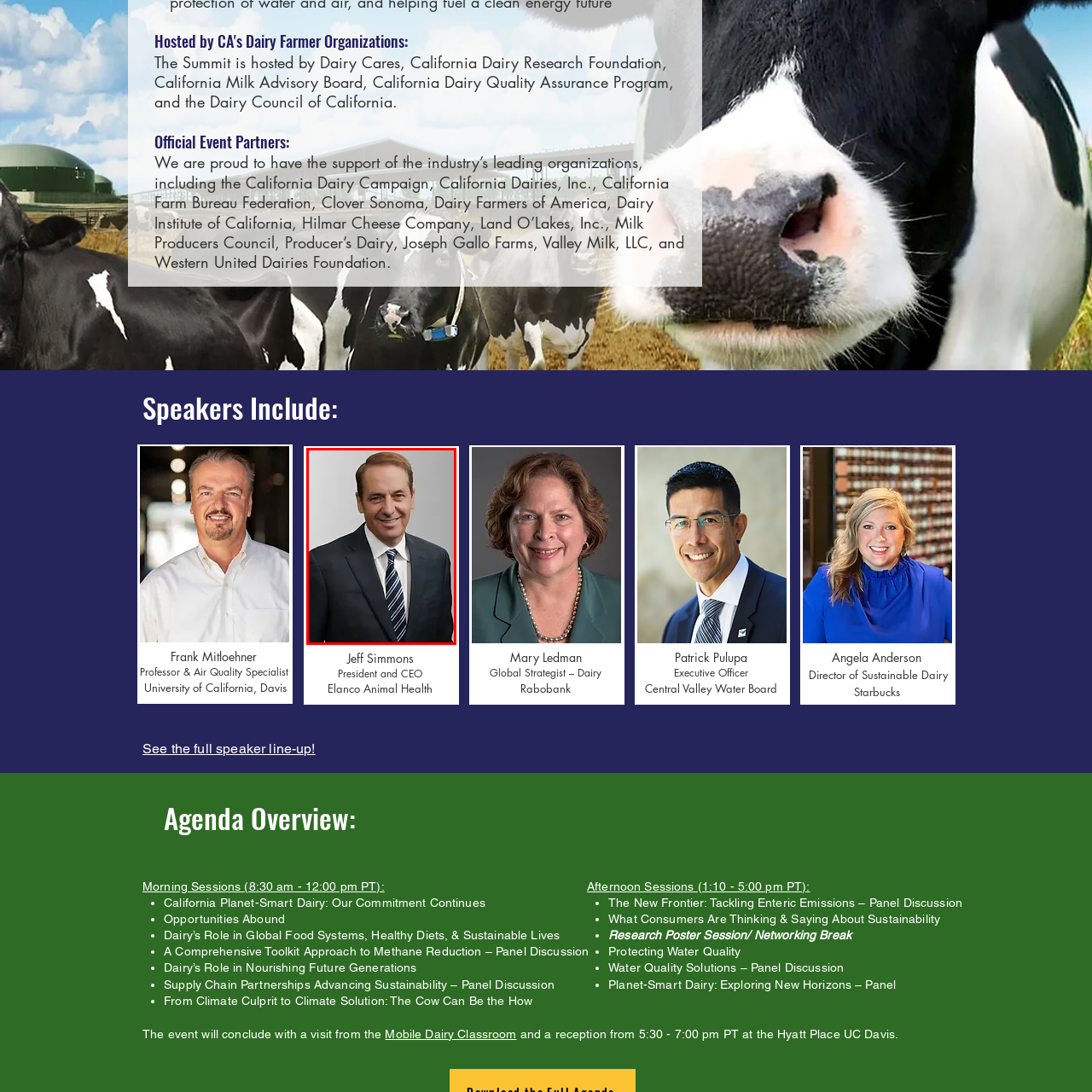Concentrate on the image section marked by the red rectangle and answer the following question comprehensively, using details from the image: What color is the person's suit?

The caption describes the person's attire as a 'sharp black suit', which directly answers the question about the color of the suit.